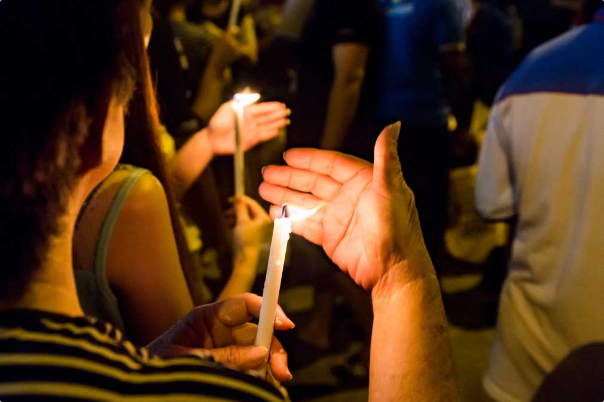What is the atmosphere of the gathering?
Refer to the image and give a detailed answer to the query.

The caption describes the atmosphere of the gathering as 'intimate yet solemn', which implies a sense of closeness and seriousness among the people gathered.